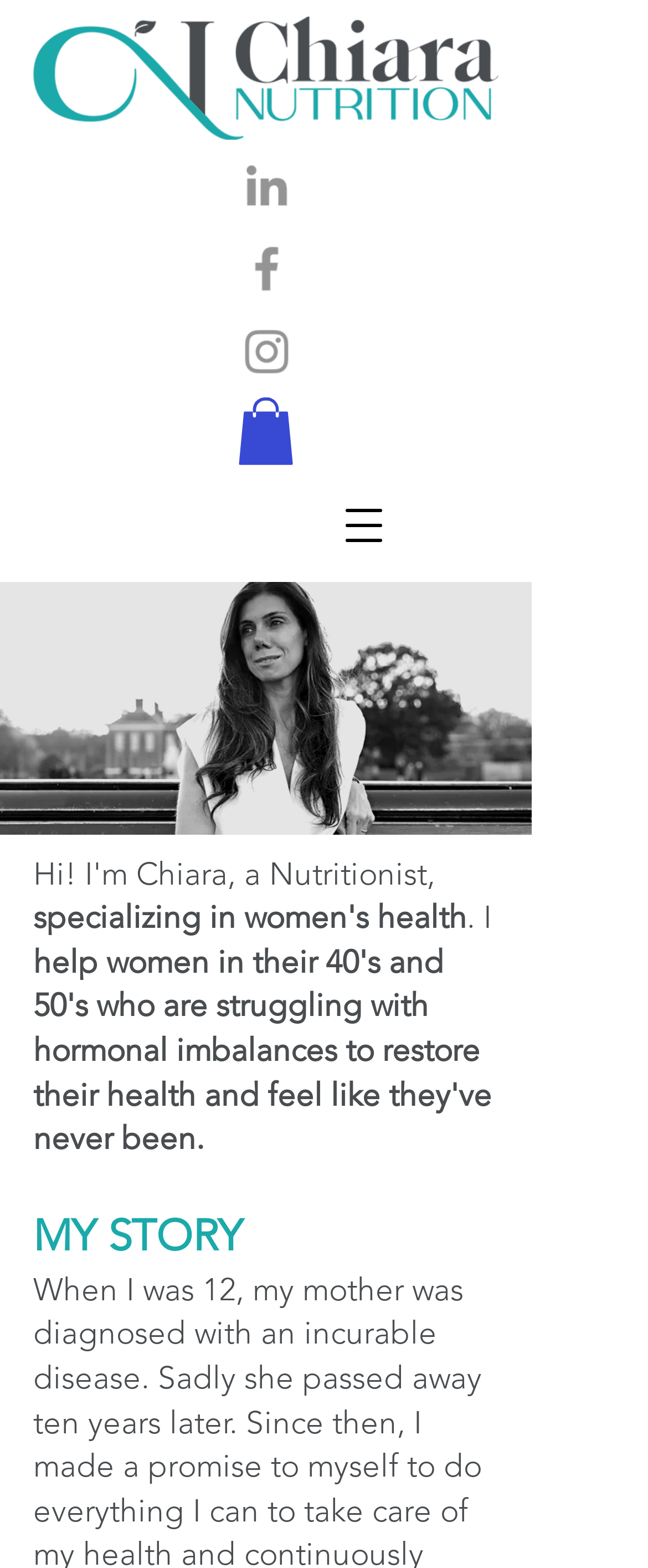Analyze and describe the webpage in a detailed narrative.

This webpage is about Chiara Nutrition, a nutritional therapist based in London, England. At the top left of the page, there is a logo image 'CN master RGB LS.png' that takes up about 70% of the width. Below the logo, there is a social bar with three links to LinkedIn, Facebook, and Instagram, each accompanied by its respective icon. These links are aligned horizontally and take up about 10% of the width.

To the right of the social bar, there is a link with an image, but no text description. Below this link, there is a button to open a navigation menu, which has a popup dialog. The button is positioned near the top right corner of the page.

On the right side of the page, there are four static text elements that form a sentence "I help w ome", which appears to be a brief introduction or tagline. Below this sentence, there is a larger heading "MY STORY" that spans about 30% of the width.